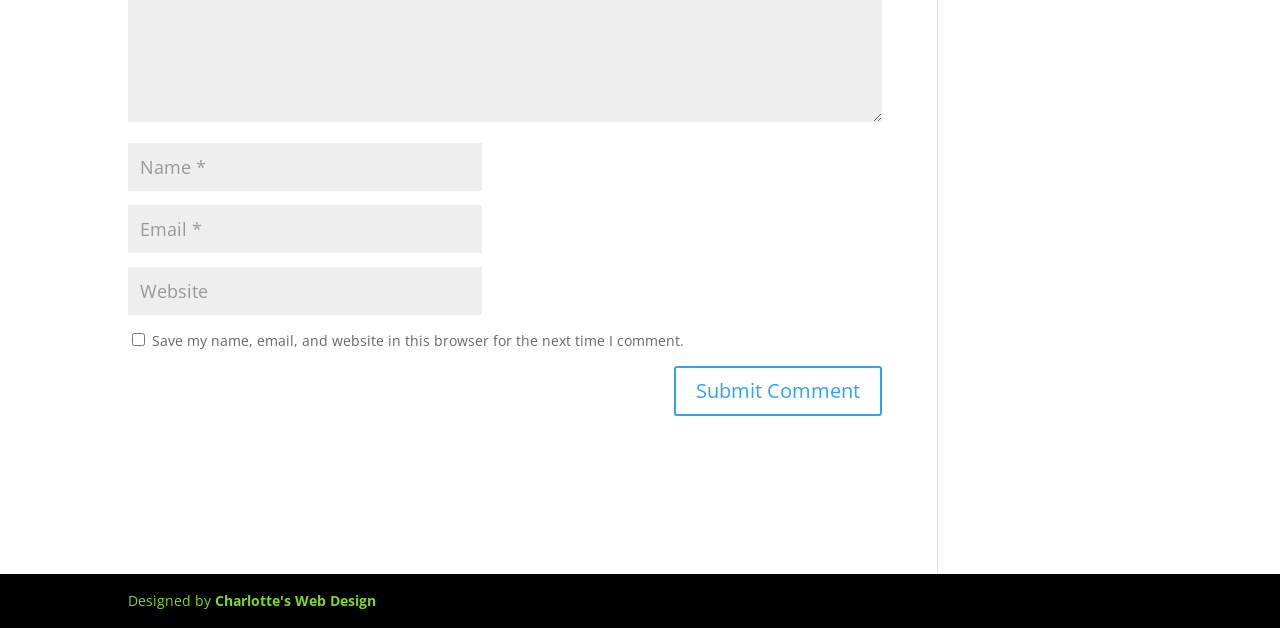Reply to the question below using a single word or brief phrase:
What is the purpose of the first textbox?

Enter name